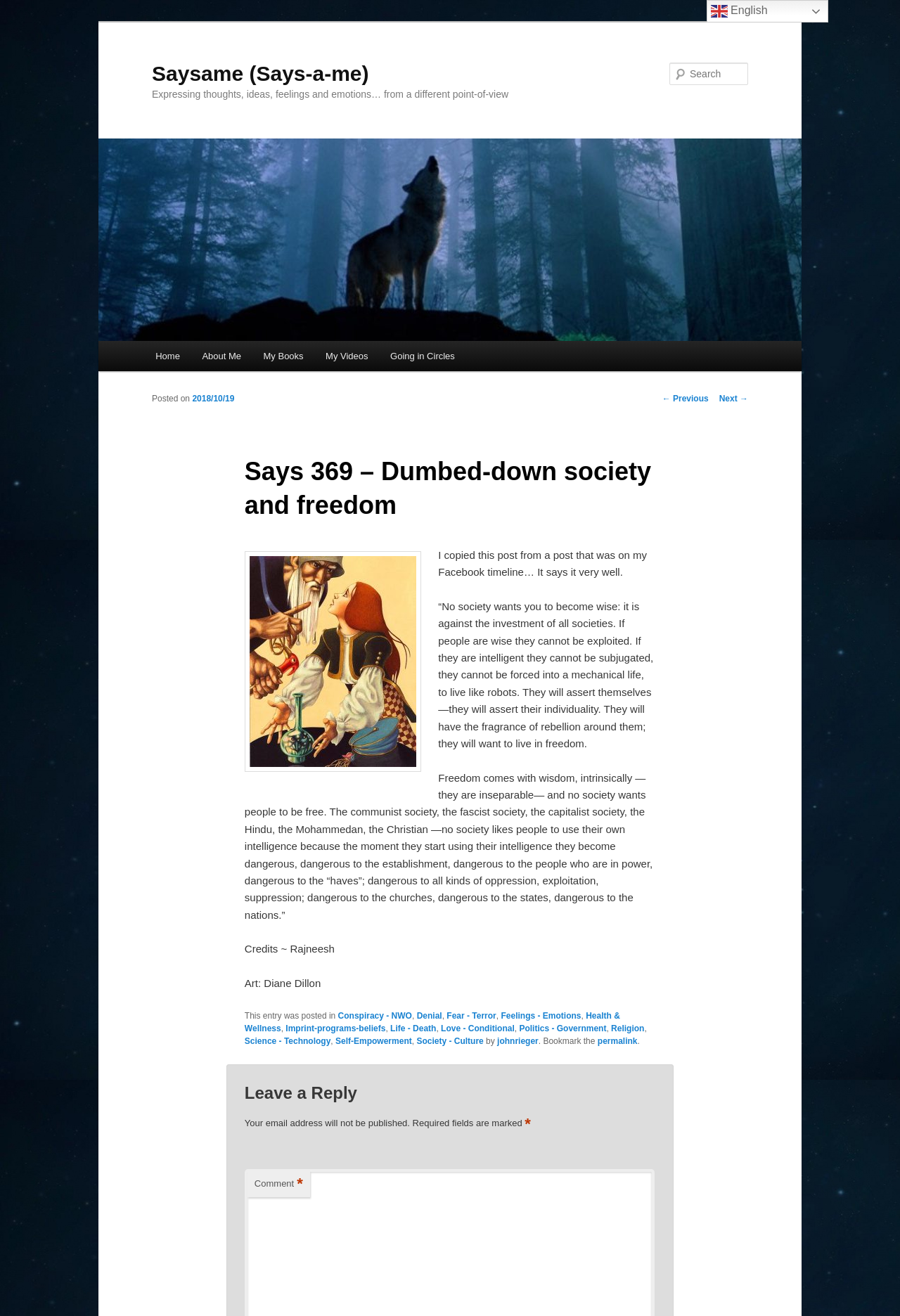Can you show the bounding box coordinates of the region to click on to complete the task described in the instruction: "Switch to English language"?

[0.785, 0.0, 0.92, 0.017]